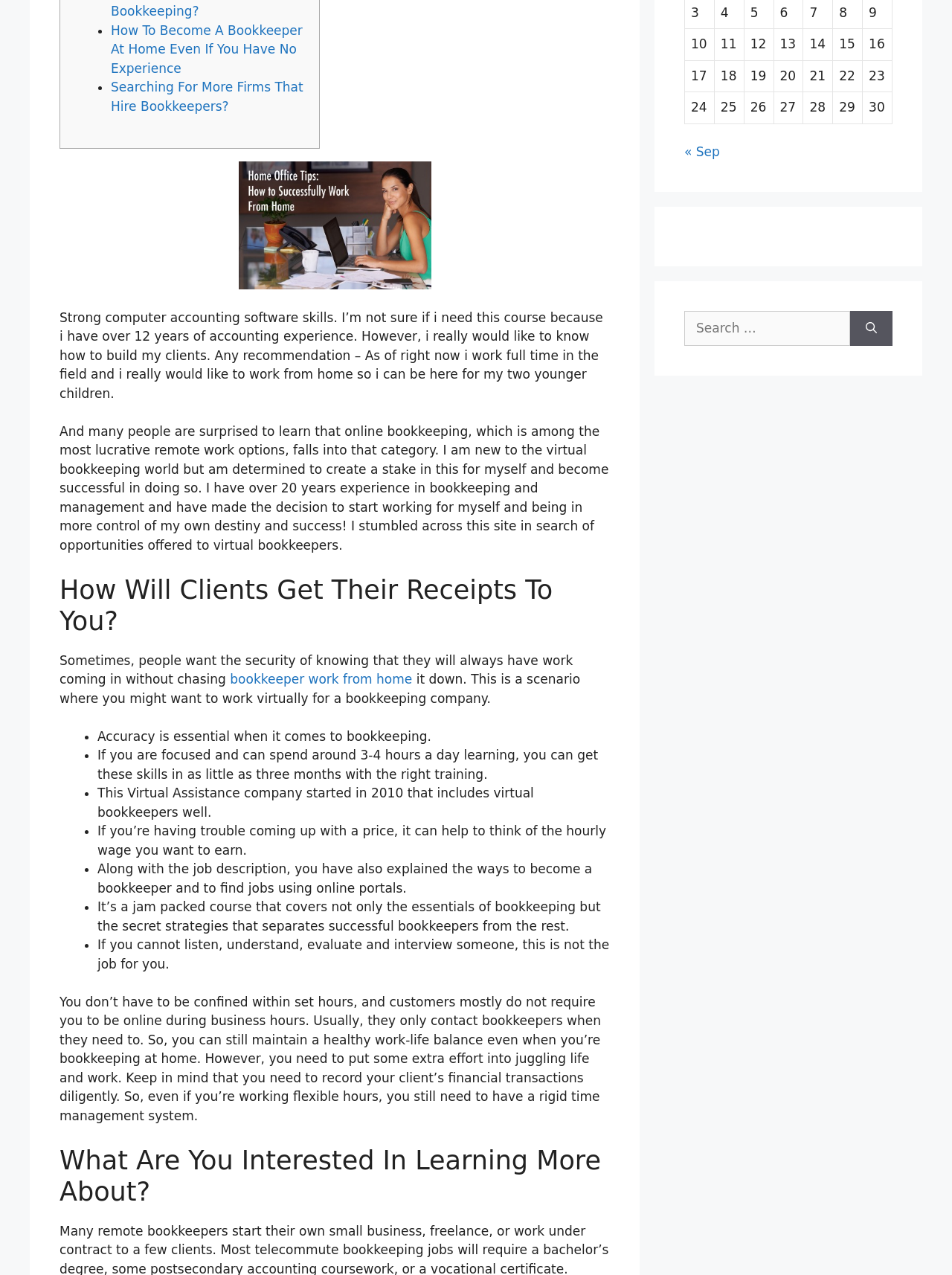Provide the bounding box coordinates of the HTML element described by the text: "Next PostSpiritual Message Jul 2010". The coordinates should be in the format [left, top, right, bottom] with values between 0 and 1.

None